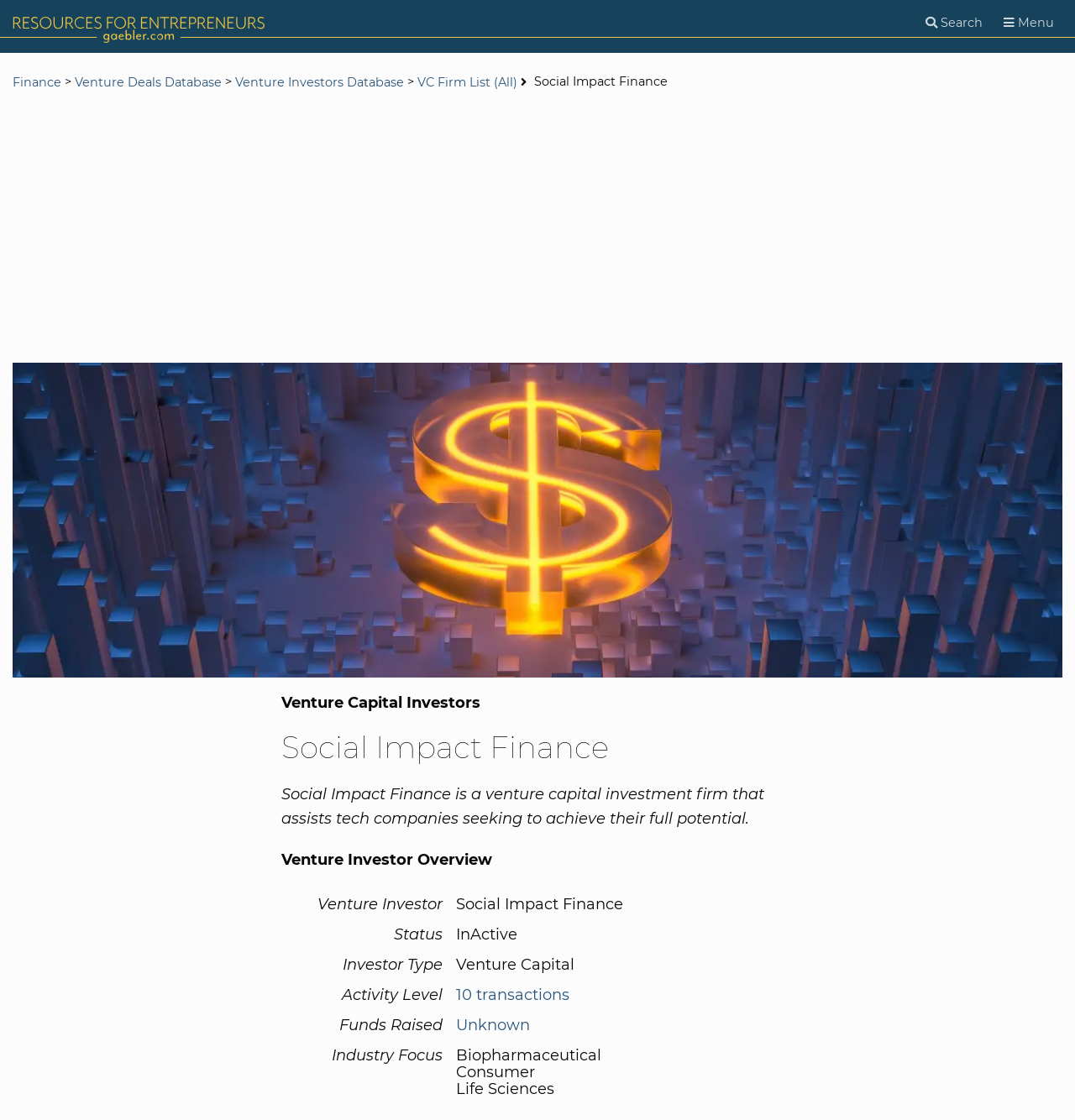Is there a search function on the webpage?
Using the image, provide a detailed and thorough answer to the question.

I found the answer by looking at the button element with the text 'Search' which is located at [0.853, 0.006, 0.922, 0.035] and the textbox element with the text 'Search' which is located at [0.012, 0.062, 0.988, 0.092]. These elements suggest that there is a search function on the webpage.